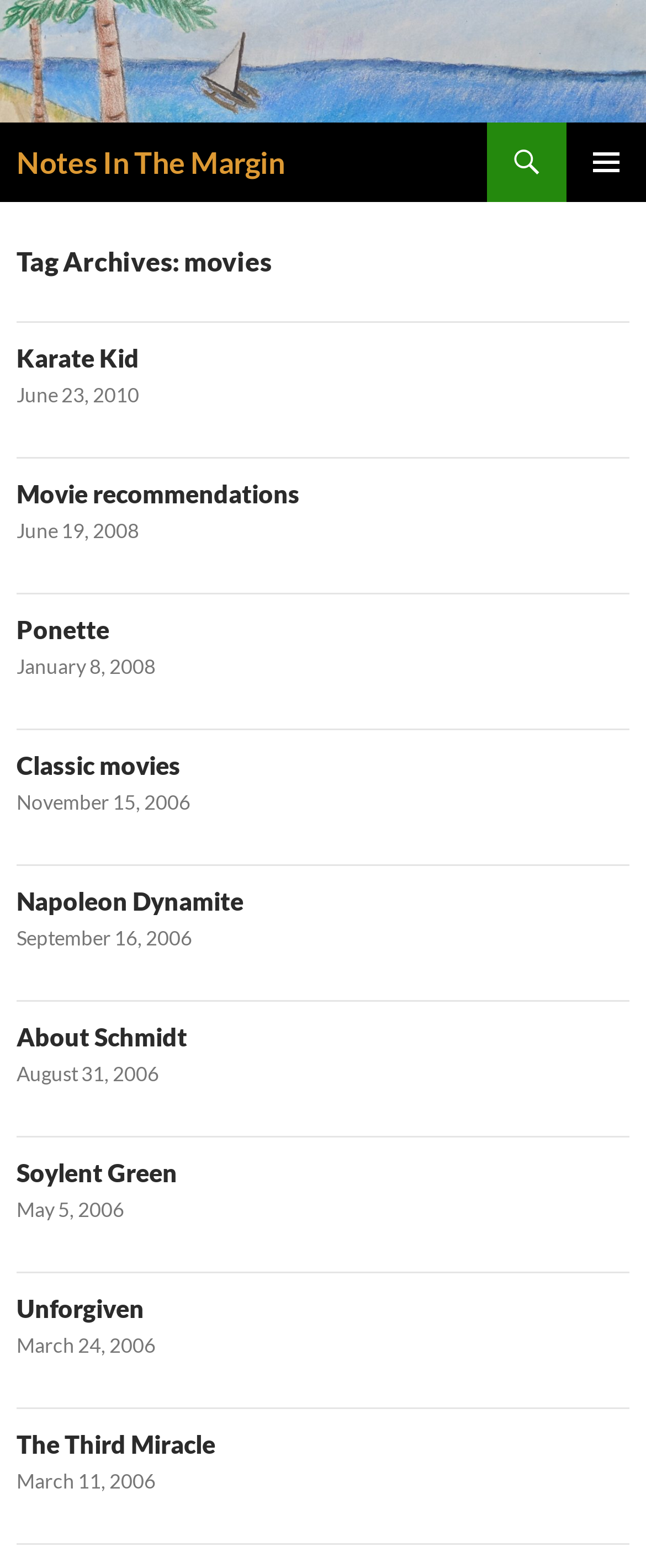Present a detailed account of what is displayed on the webpage.

This webpage appears to be a blog or article archive, with a focus on movie reviews and recommendations. At the top of the page, there is a header section with a logo image and a link to "Notes In The Margin" on the left, and a search bar and a primary menu button on the right. Below the header, there is a "SKIP TO CONTENT" link.

The main content of the page is divided into multiple article sections, each with a heading, a link to the article title, and a timestamp. There are 10 article sections in total, each with a similar structure. The article headings include "Karate Kid", "Movie recommendations", "Ponette", "Classic movies", "Napoleon Dynamite", "About Schmidt", "Soylent Green", "Unforgiven", and "The Third Miracle". Each article section also has a timestamp, ranging from March 11, 2006, to June 23, 2010.

The articles are arranged in a vertical layout, with each section stacked below the previous one. The headings and links are aligned to the left, while the timestamps are aligned to the right. There are no images within the article sections, but there is a logo image at the top of the page. Overall, the page has a simple and clean design, with a focus on presenting a list of article titles and timestamps.